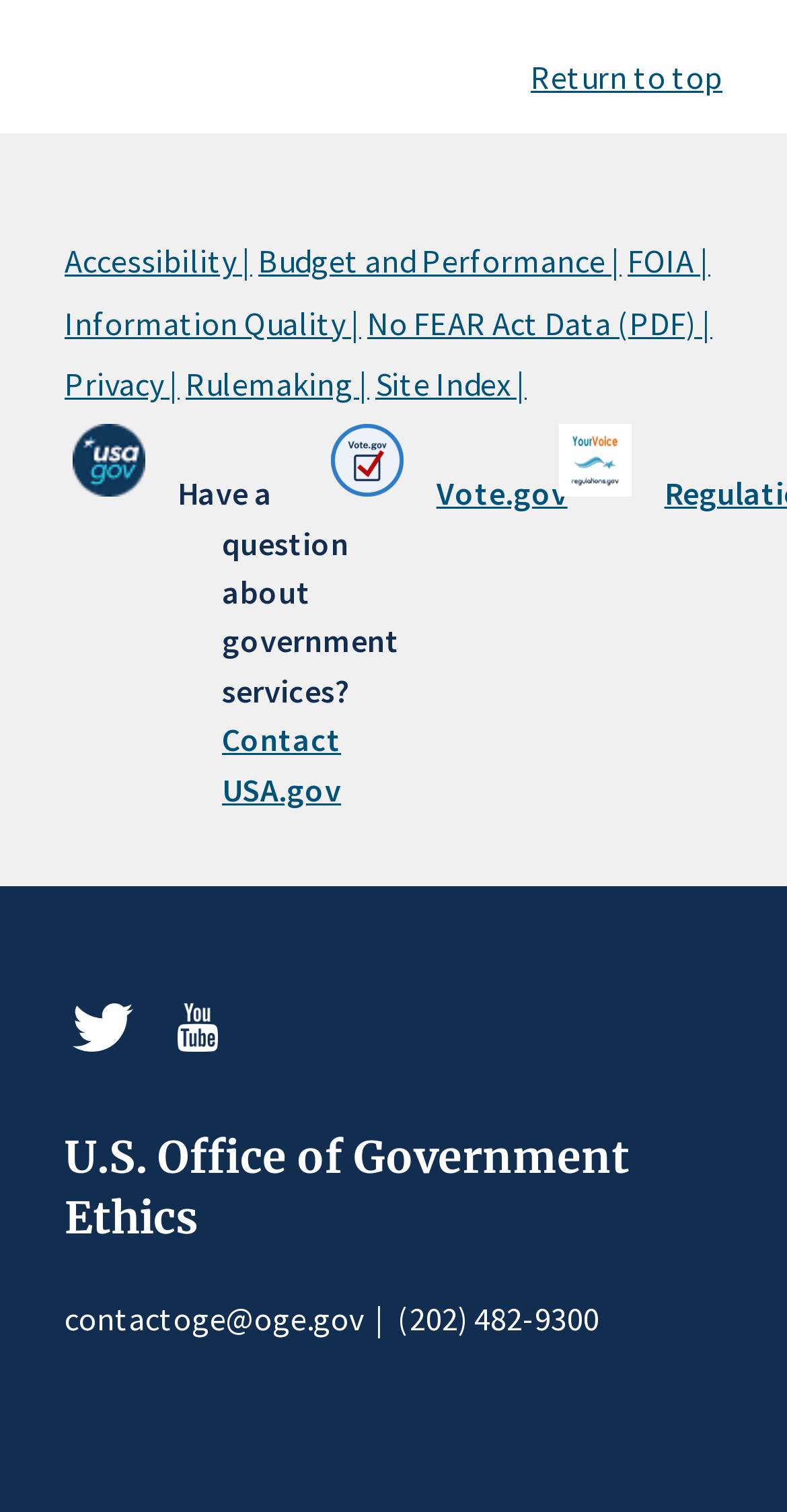Extract the bounding box coordinates for the described element: "FOIA |". The coordinates should be represented as four float numbers between 0 and 1: [left, top, right, bottom].

[0.797, 0.159, 0.903, 0.186]